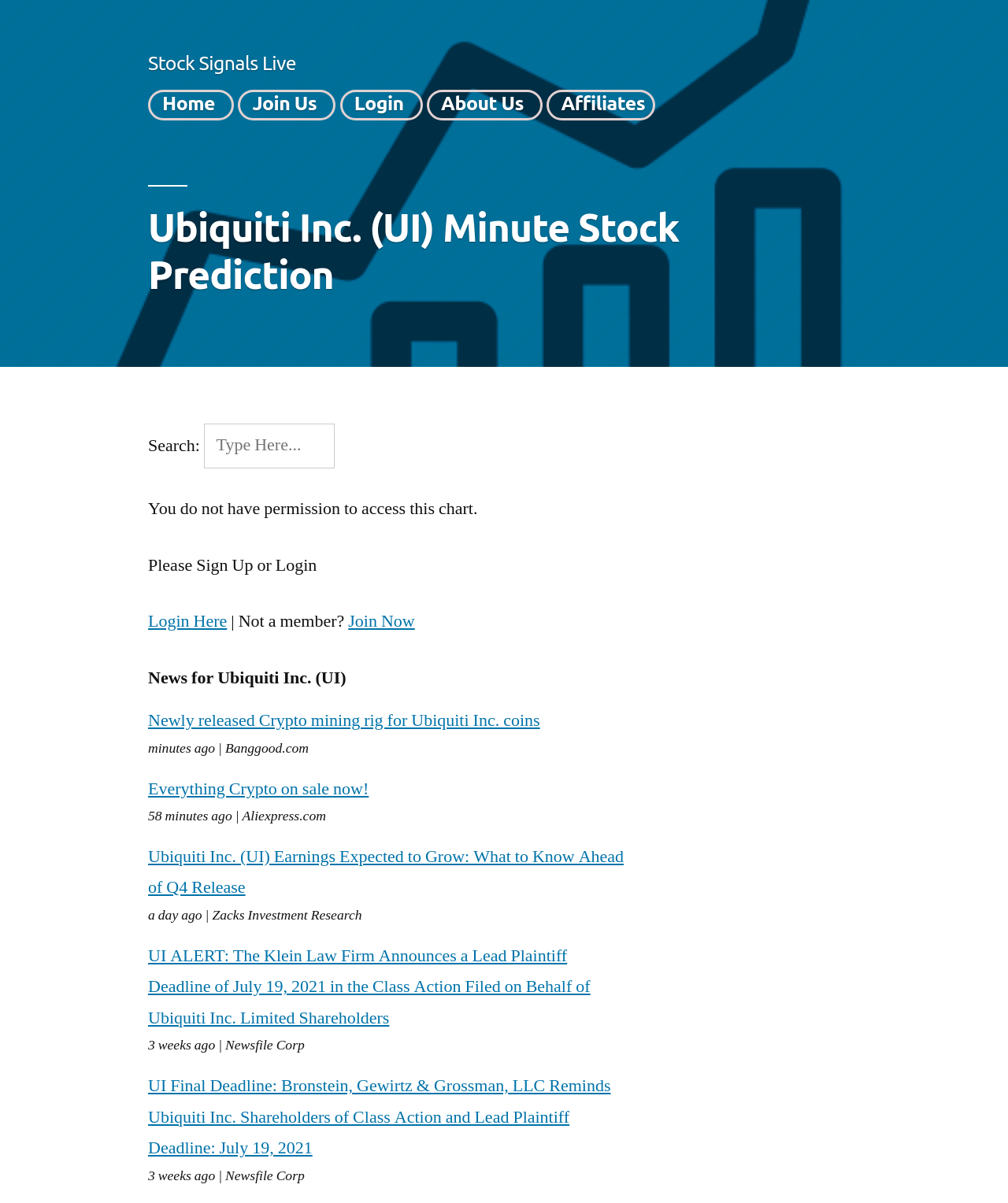Answer succinctly with a single word or phrase:
What is the theme of the news articles?

Crypto and finance